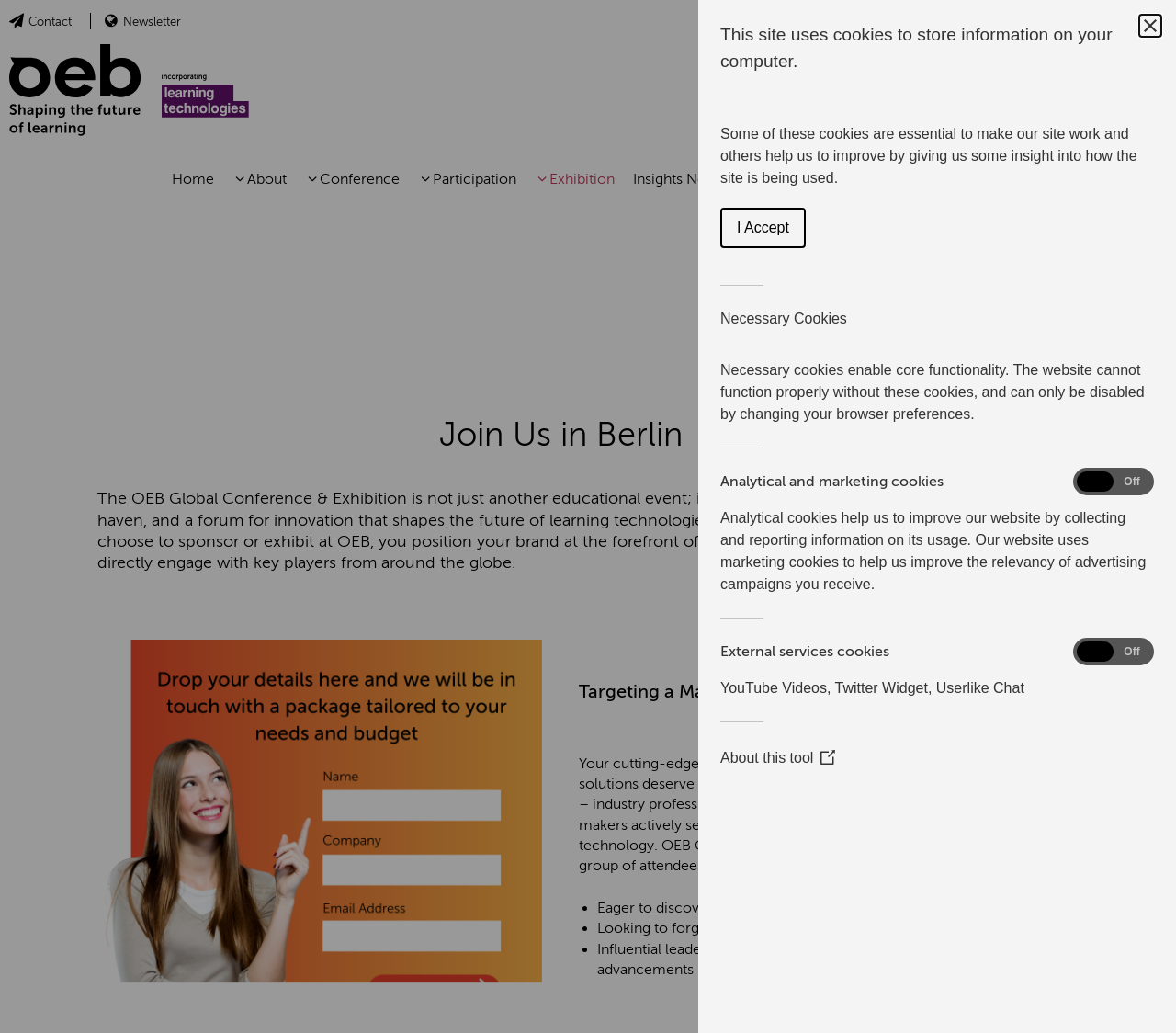Find the bounding box coordinates of the element's region that should be clicked in order to follow the given instruction: "Click the Services button". The coordinates should consist of four float numbers between 0 and 1, i.e., [left, top, right, bottom].

None